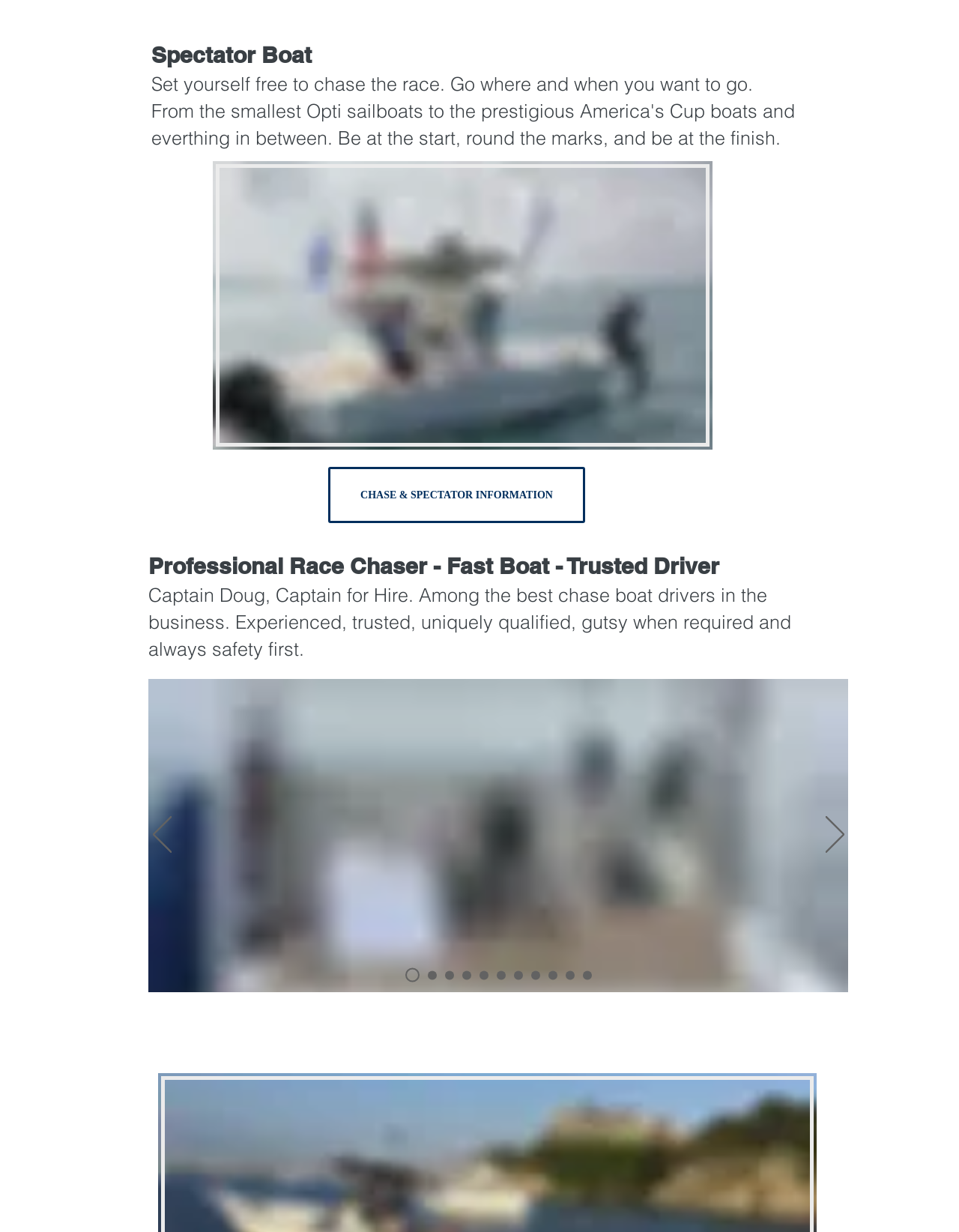Can you look at the image and give a comprehensive answer to the question:
How many slides are available in the slideshow?

The navigation element with the text 'Slides' contains 11 links to different slides, namely 'Slide 1', 'Michele', 'Mark', 'Steve', 'Slide 5', 'Slide 6', 'Slide 7', 'Slide 8', 'Slide 9', 'Slide 10', and 'Slide 11'.